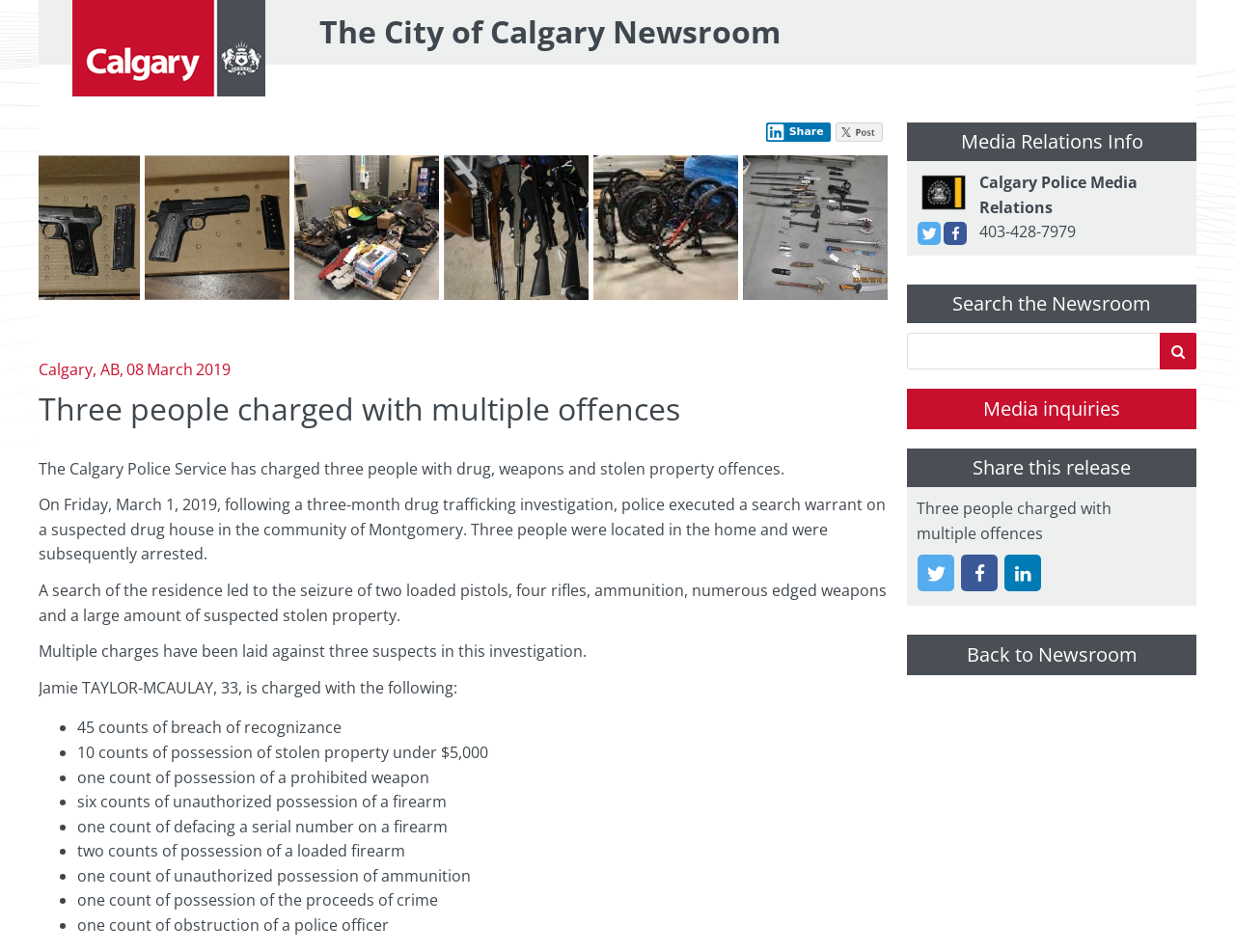Based on the element description Calgary.ca, identify the bounding box coordinates for the UI element. The coordinates should be in the format (top-left x, top-left y, bottom-right x, bottom-right y) and within the 0 to 1 range.

[0.059, 0.0, 0.215, 0.101]